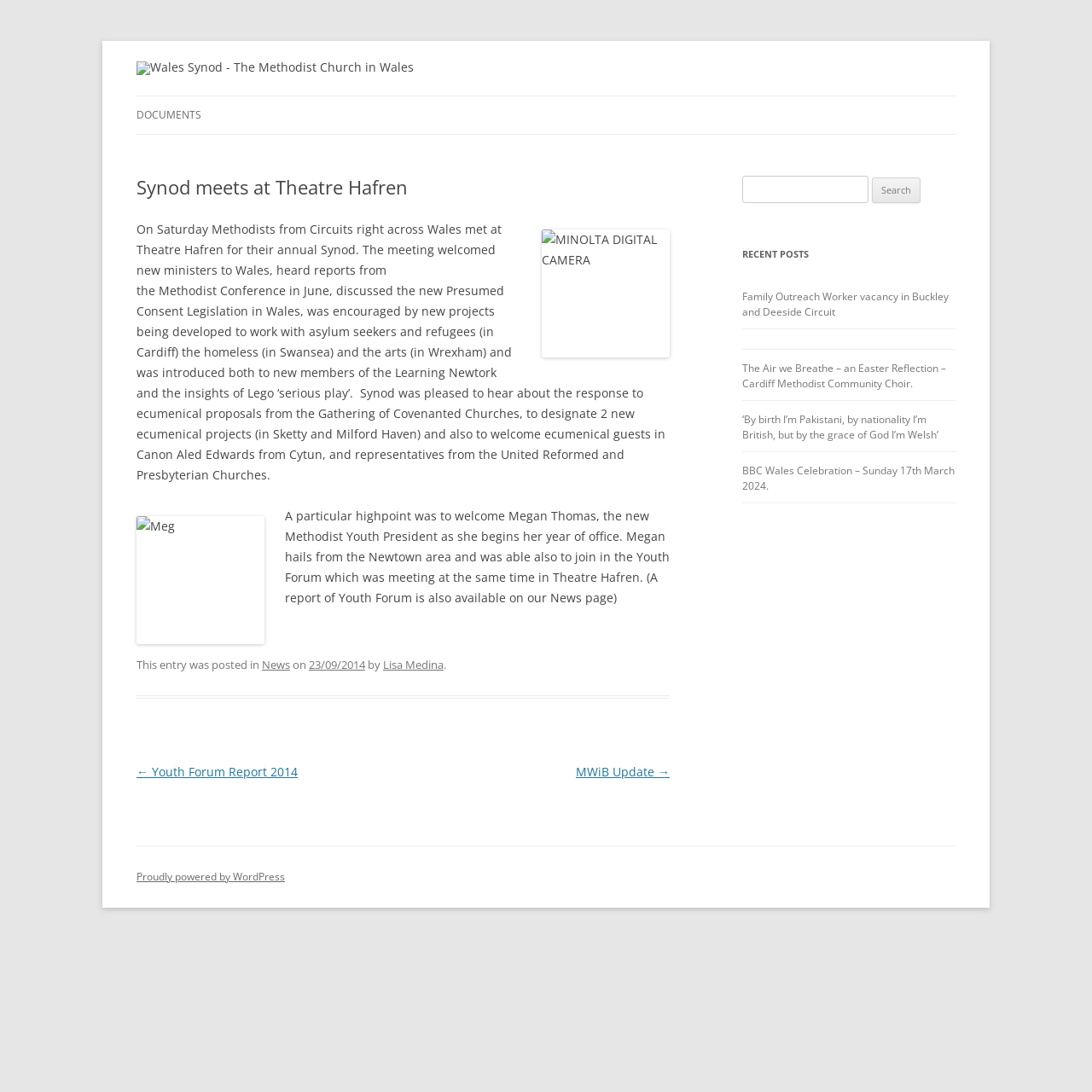What is the name of the new Methodist Youth President? Based on the screenshot, please respond with a single word or phrase.

Megan Thomas